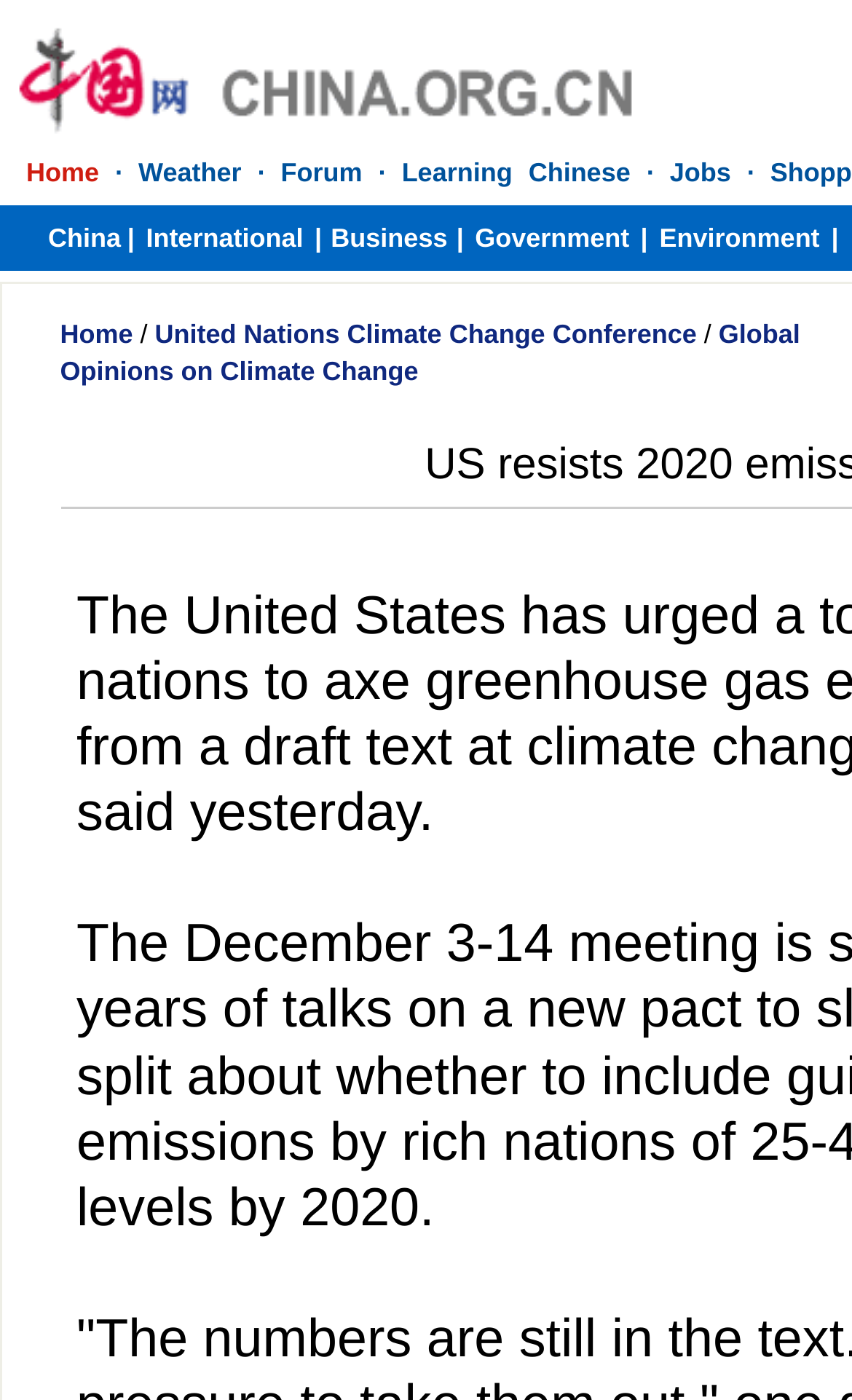Given the element description, predict the bounding box coordinates in the format (top-left x, top-left y, bottom-right x, bottom-right y). Make sure all values are between 0 and 1. Here is the element description: Learning Chinese

[0.471, 0.112, 0.74, 0.133]